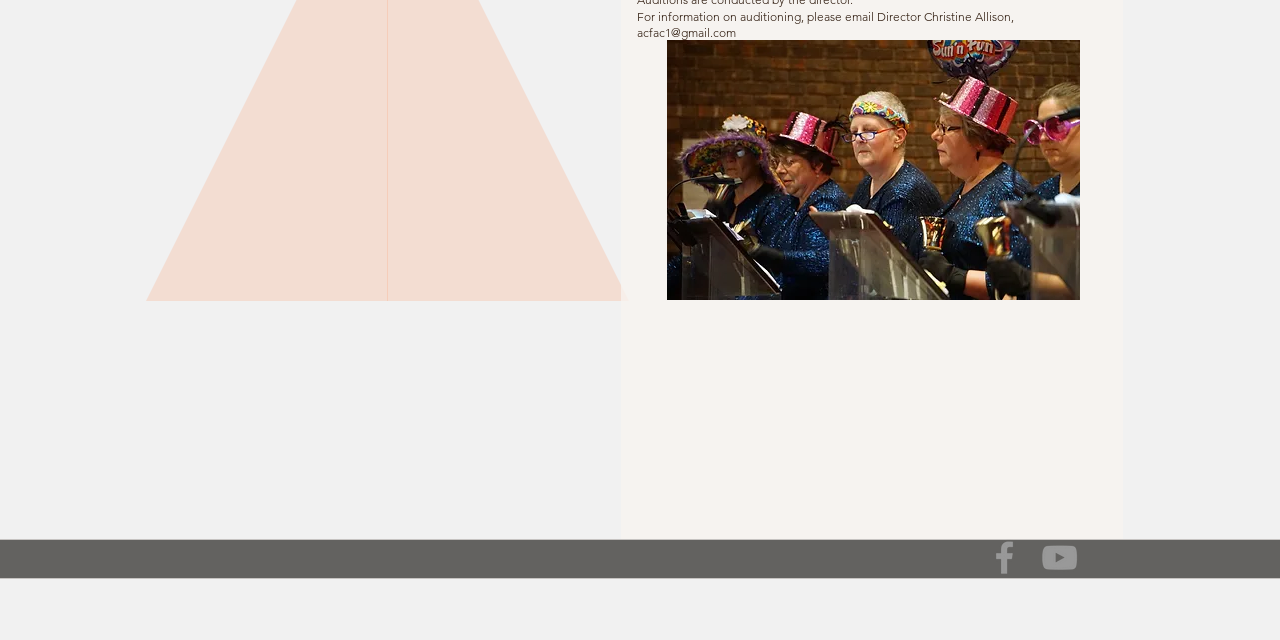Given the description aria-label="Grey YouTube Icon", predict the bounding box coordinates of the UI element. Ensure the coordinates are in the format (top-left x, top-left y, bottom-right x, bottom-right y) and all values are between 0 and 1.

[0.811, 0.838, 0.845, 0.905]